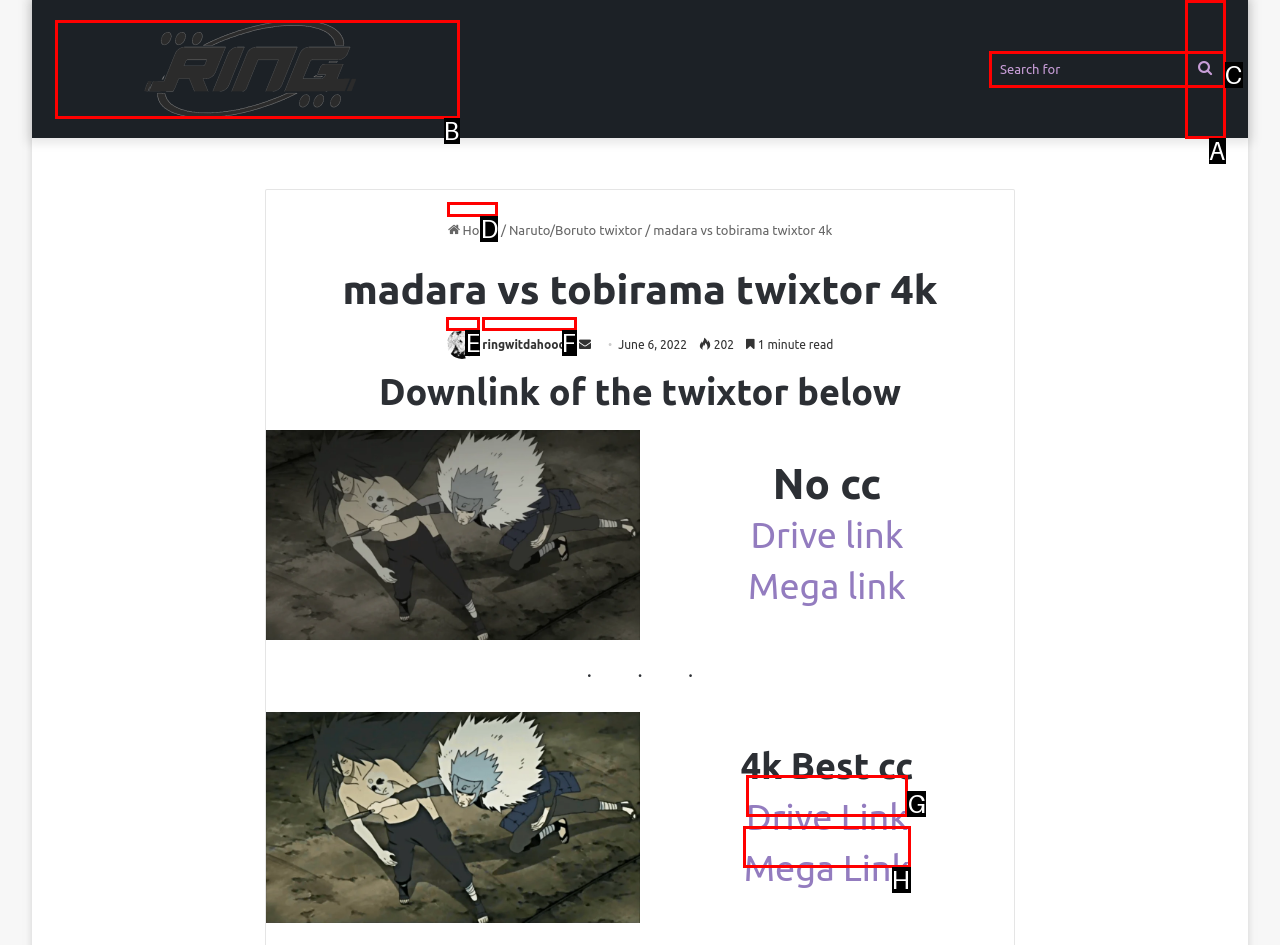From the choices provided, which HTML element best fits the description: alt="Photo of ringwitdahoodie"? Answer with the appropriate letter.

E